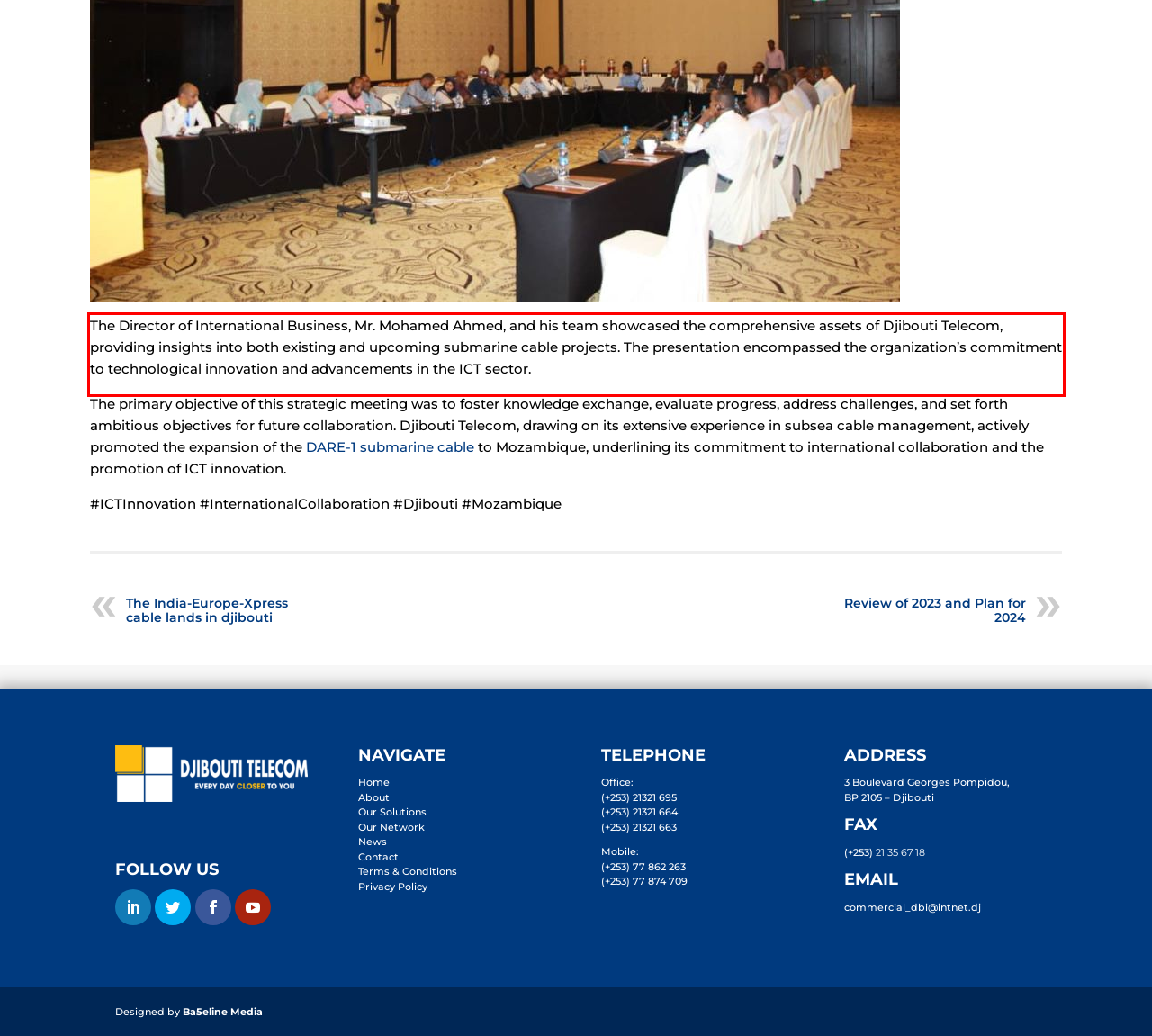Look at the provided screenshot of the webpage and perform OCR on the text within the red bounding box.

The Director of International Business, Mr. Mohamed Ahmed, and his team showcased the comprehensive assets of Djibouti Telecom, providing insights into both existing and upcoming submarine cable projects. The presentation encompassed the organization’s commitment to technological innovation and advancements in the ICT sector.